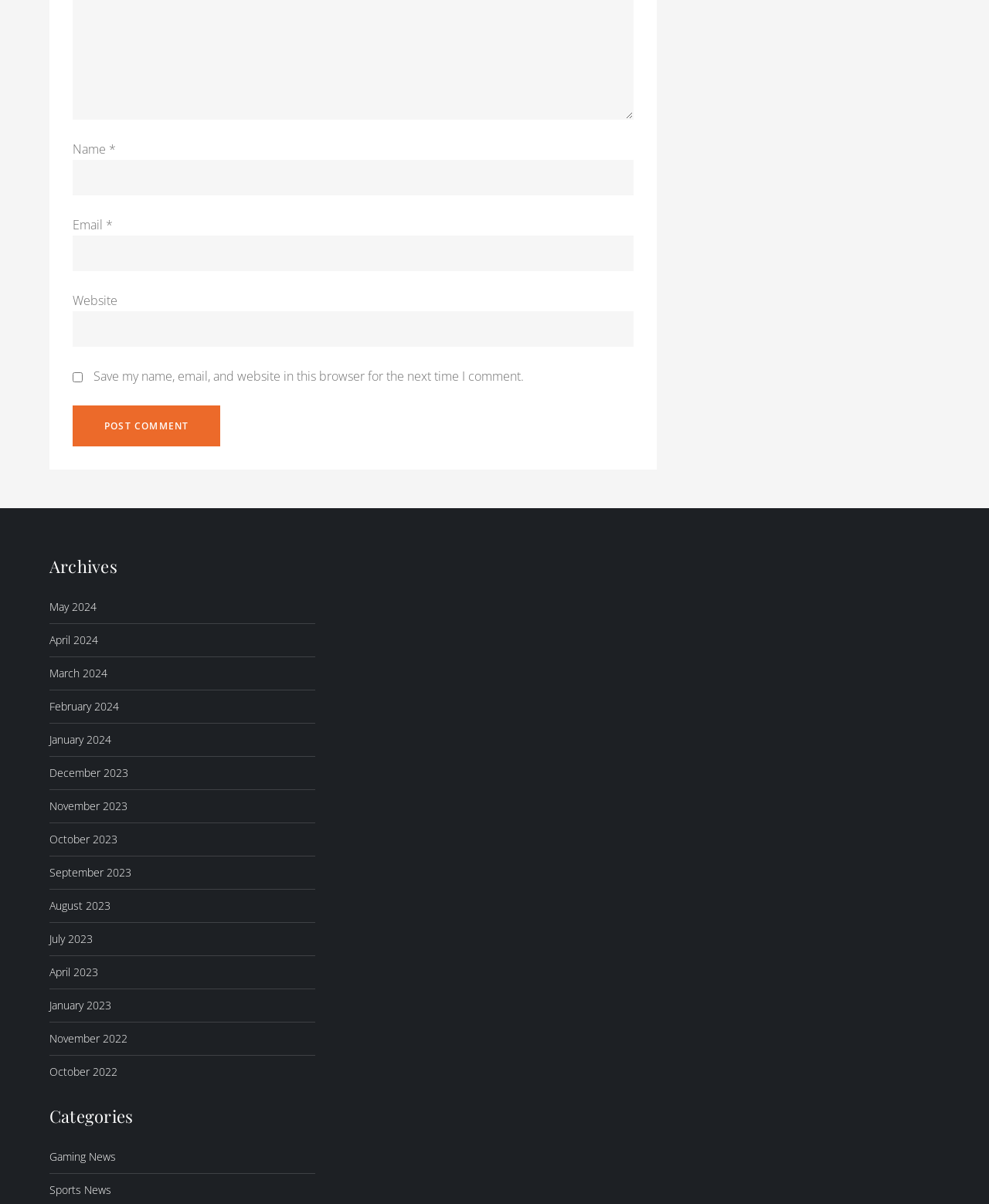What is the text on the button?
Kindly give a detailed and elaborate answer to the question.

The button has a label 'Post Comment', which suggests that it is used to submit a comment.